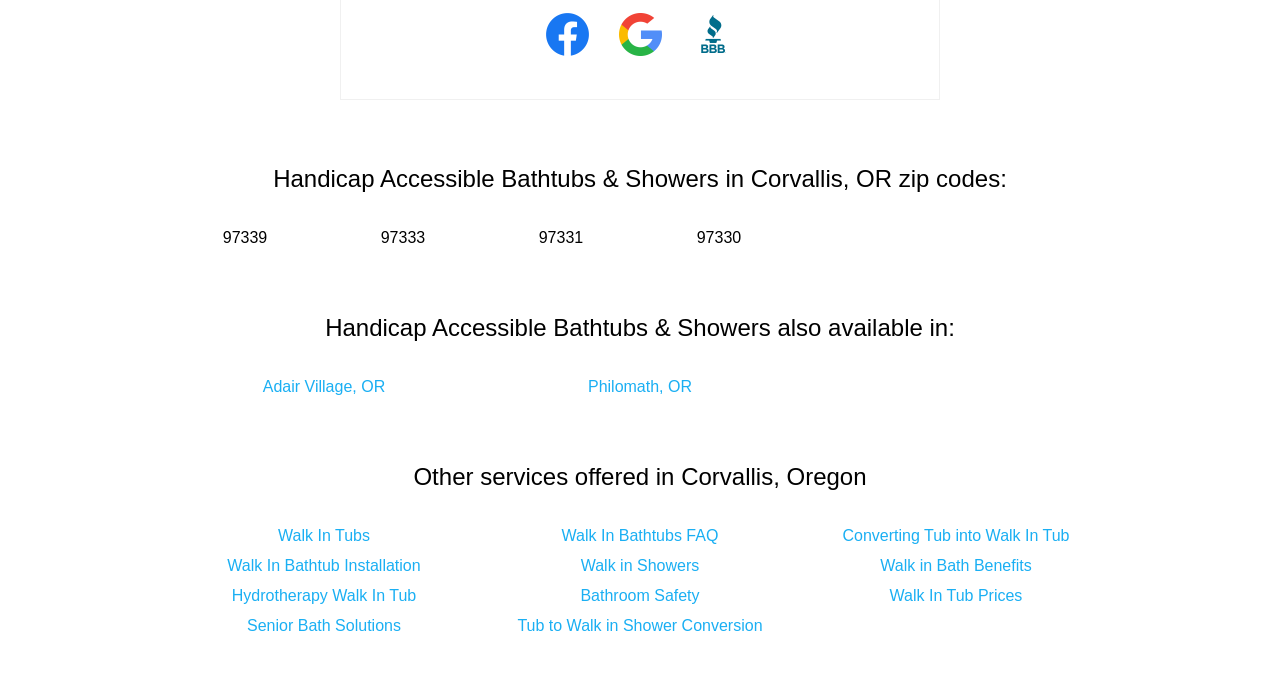Specify the bounding box coordinates of the area that needs to be clicked to achieve the following instruction: "Learn about Walk In Tubs".

[0.217, 0.777, 0.289, 0.802]